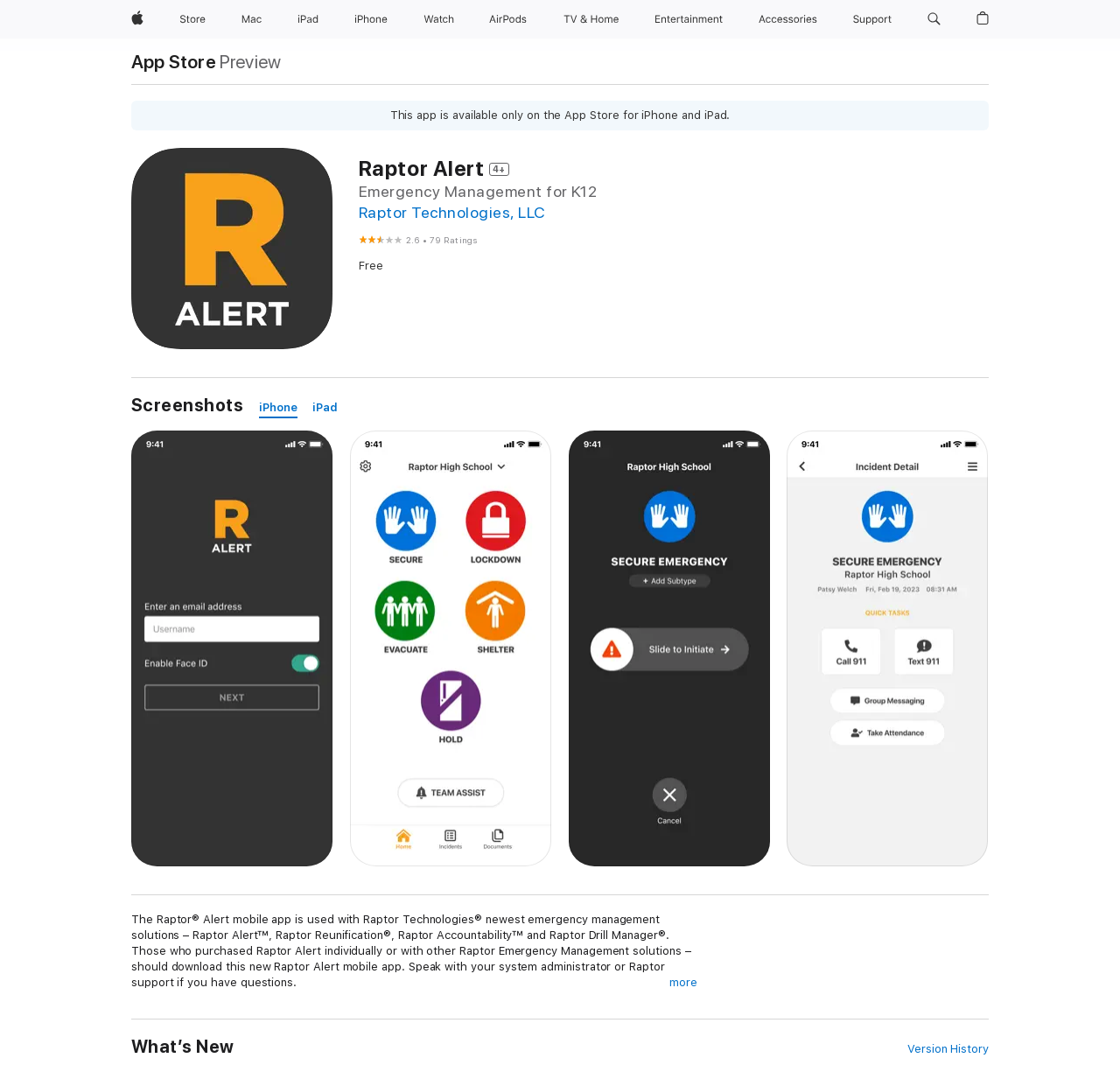What is the purpose of the Raptor Alert mobile app? Please answer the question using a single word or phrase based on the image.

Emergency management